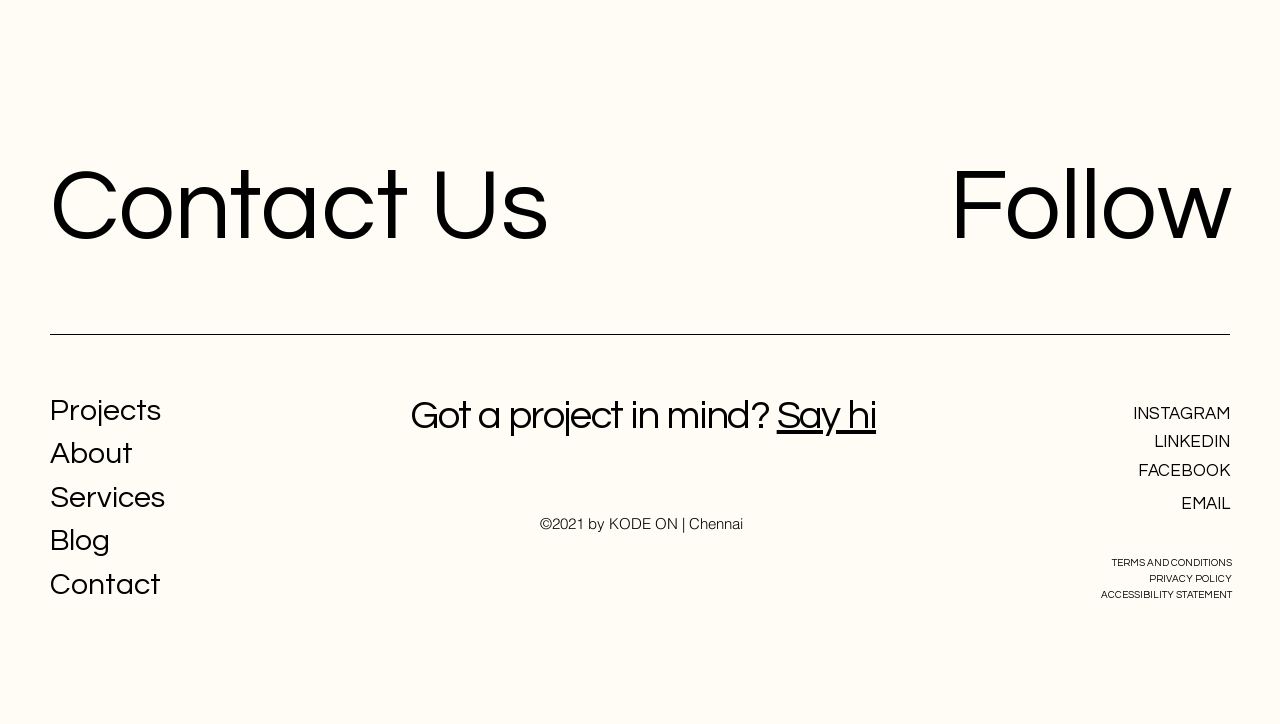What is the copyright information on the webpage?
Please provide a comprehensive answer based on the contents of the image.

I searched for a StaticText element with a smaller y1 value and found the copyright information '©2021 by KODE ON | Chennai'.